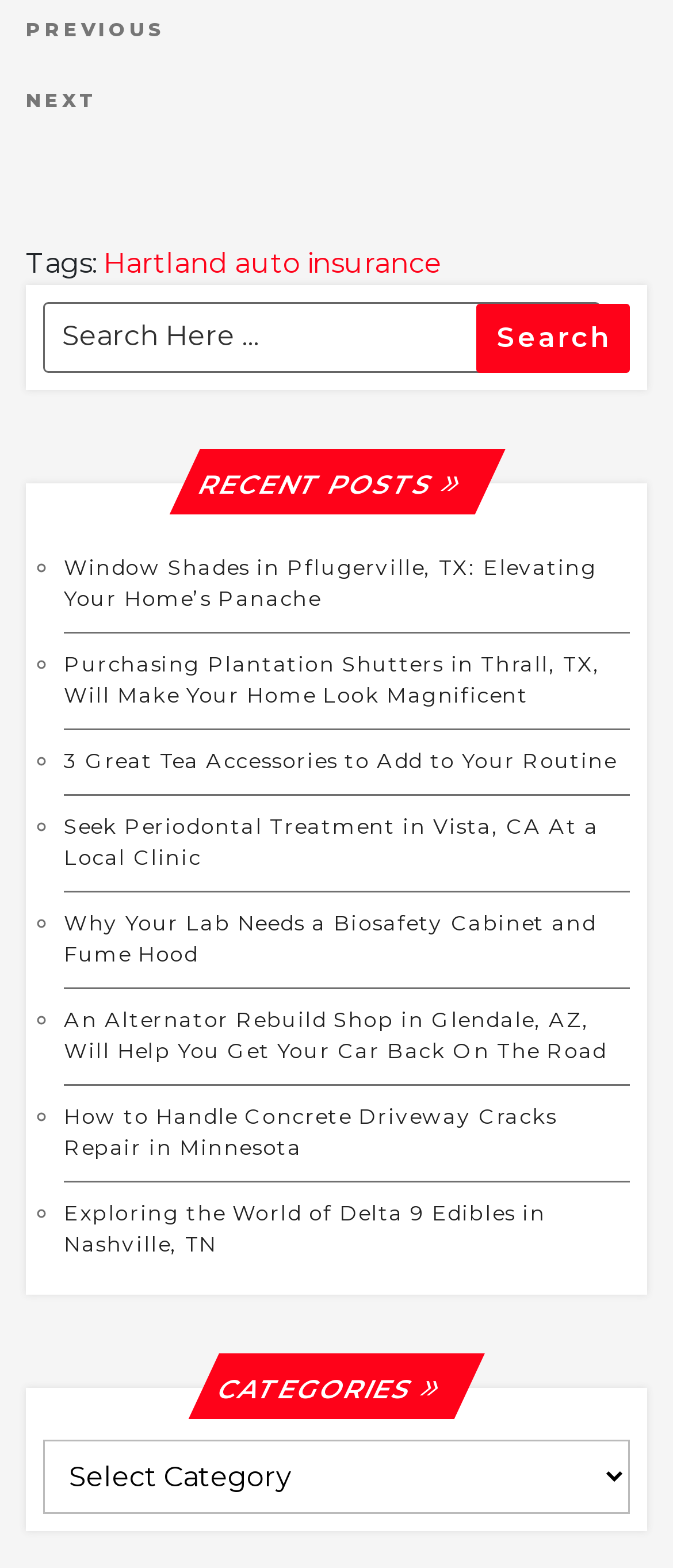Please identify the bounding box coordinates for the region that you need to click to follow this instruction: "Go to contact page".

None